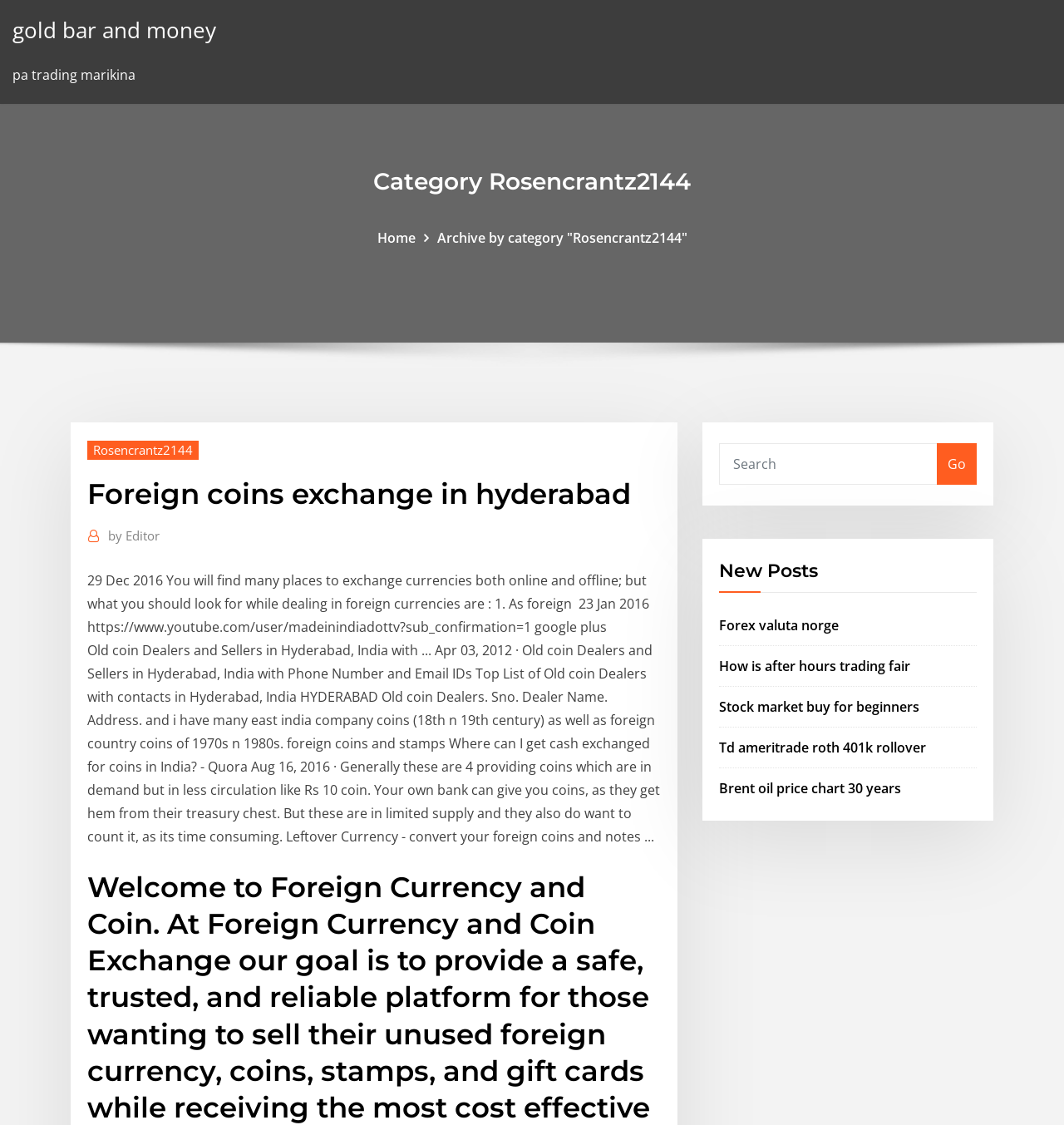Explain the features and main sections of the webpage comprehensively.

This webpage appears to be a blog or article page focused on foreign coins exchange in Hyderabad. At the top-left corner, there is a link with an image of a gold bar and money. Next to it, there is a static text "pa trading marikina". 

Below these elements, there is a heading "Category Rosencrantz2144" that spans almost the entire width of the page. Underneath this heading, there are two links: "Home" and "Archive by category 'Rosencrantz2144'". The latter link has a nested link "Rosencrantz2144".

On the left side of the page, there is a header section with a heading "Foreign coins exchange in hyderabad". Below this header, there is a link "by Editor" and a block of static text that appears to be an article or blog post. The text discusses exchanging currencies, old coin dealers in Hyderabad, and foreign coins.

To the right of the article, there is a search box with a "Go" button. Above the search box, there is a heading "New Posts". Below the search box, there are several links to other articles or posts, including "Forex valuta norge", "How is after hours trading fair", "Stock market buy for beginners", "Td ameritrade roth 401k rollover", and "Brent oil price chart 30 years".